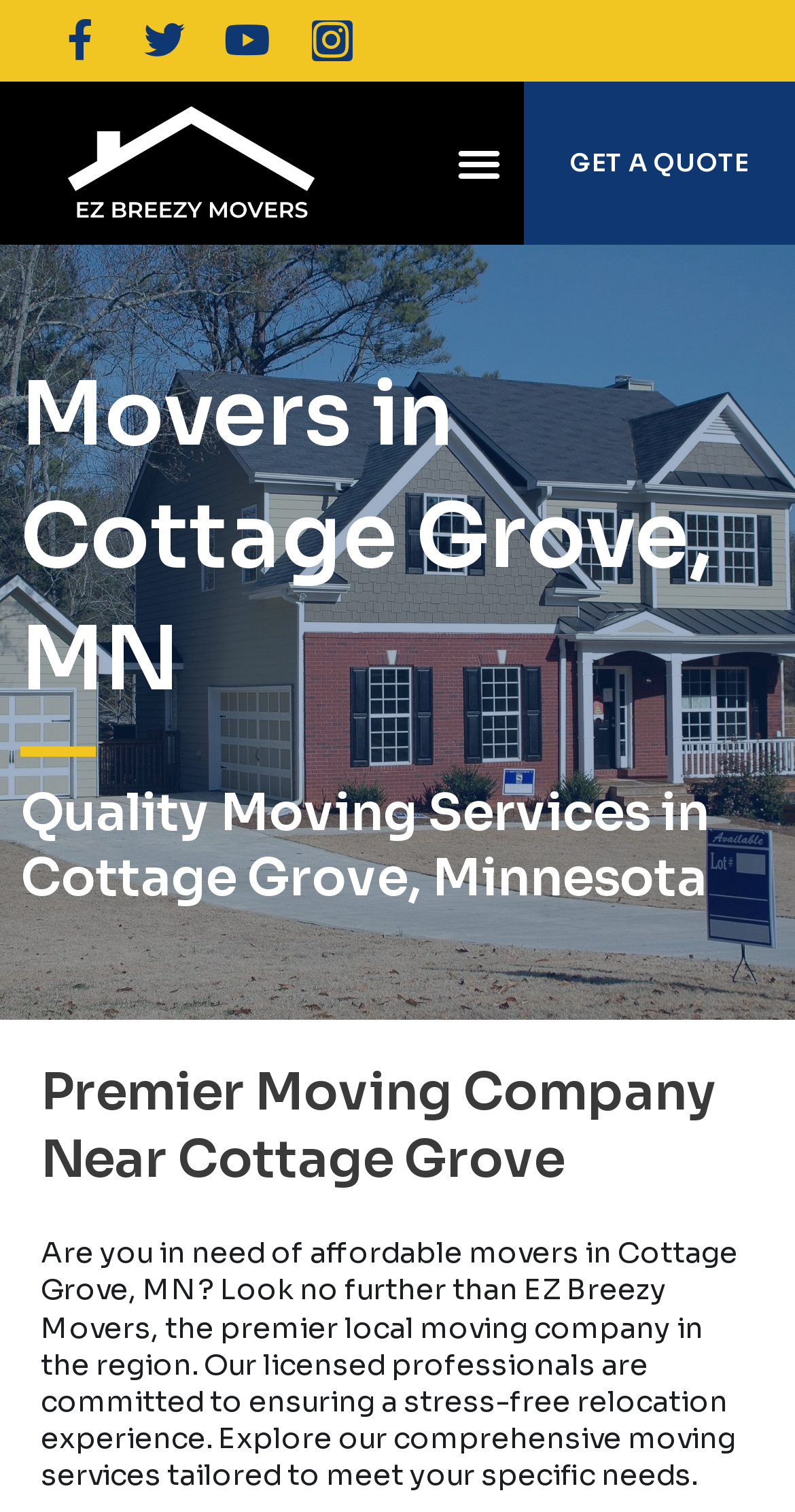Your task is to find and give the main heading text of the webpage.

Movers in Cottage Grove, MN